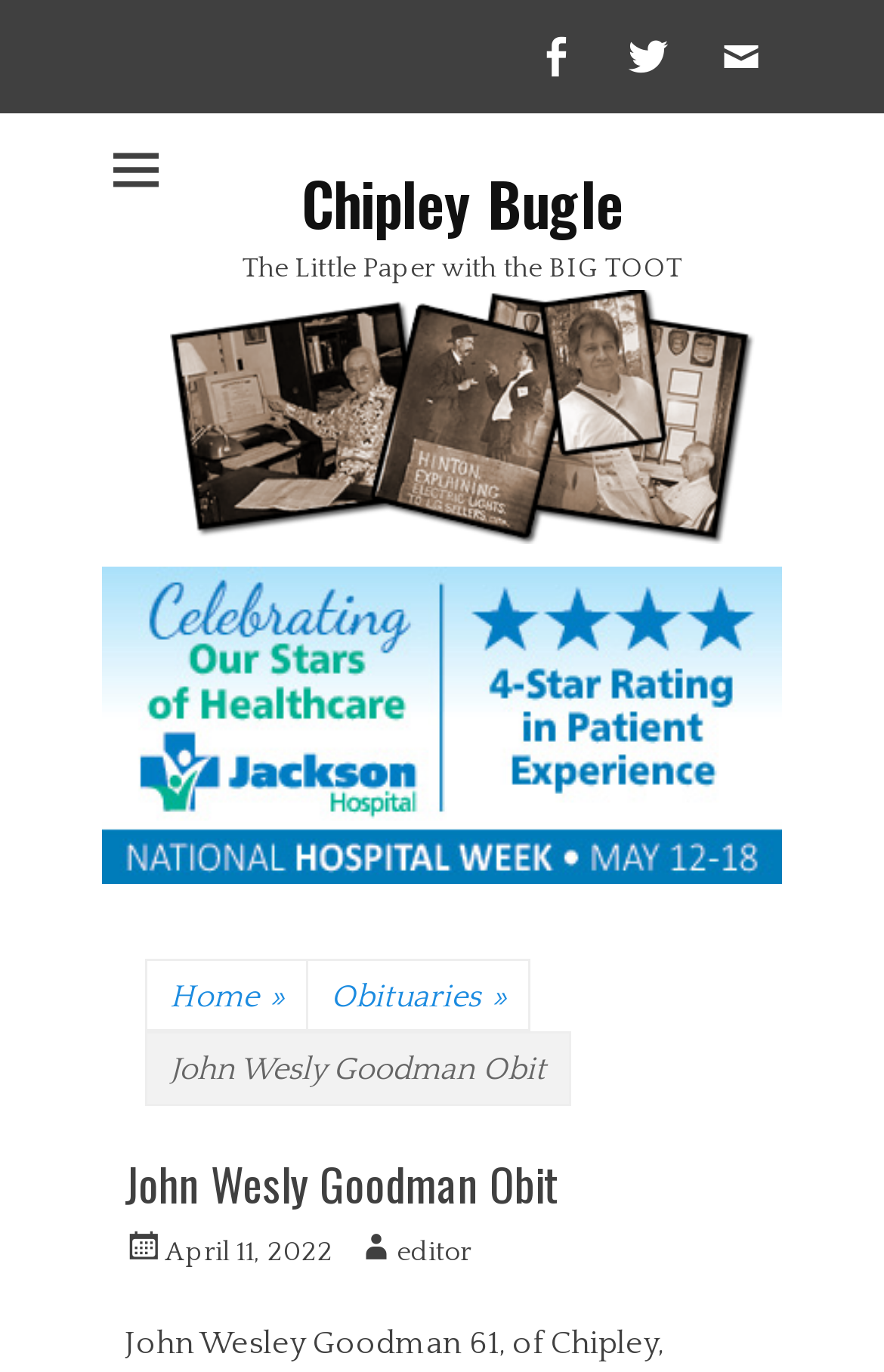Kindly provide the bounding box coordinates of the section you need to click on to fulfill the given instruction: "Share on Facebook".

[0.582, 0.012, 0.674, 0.071]